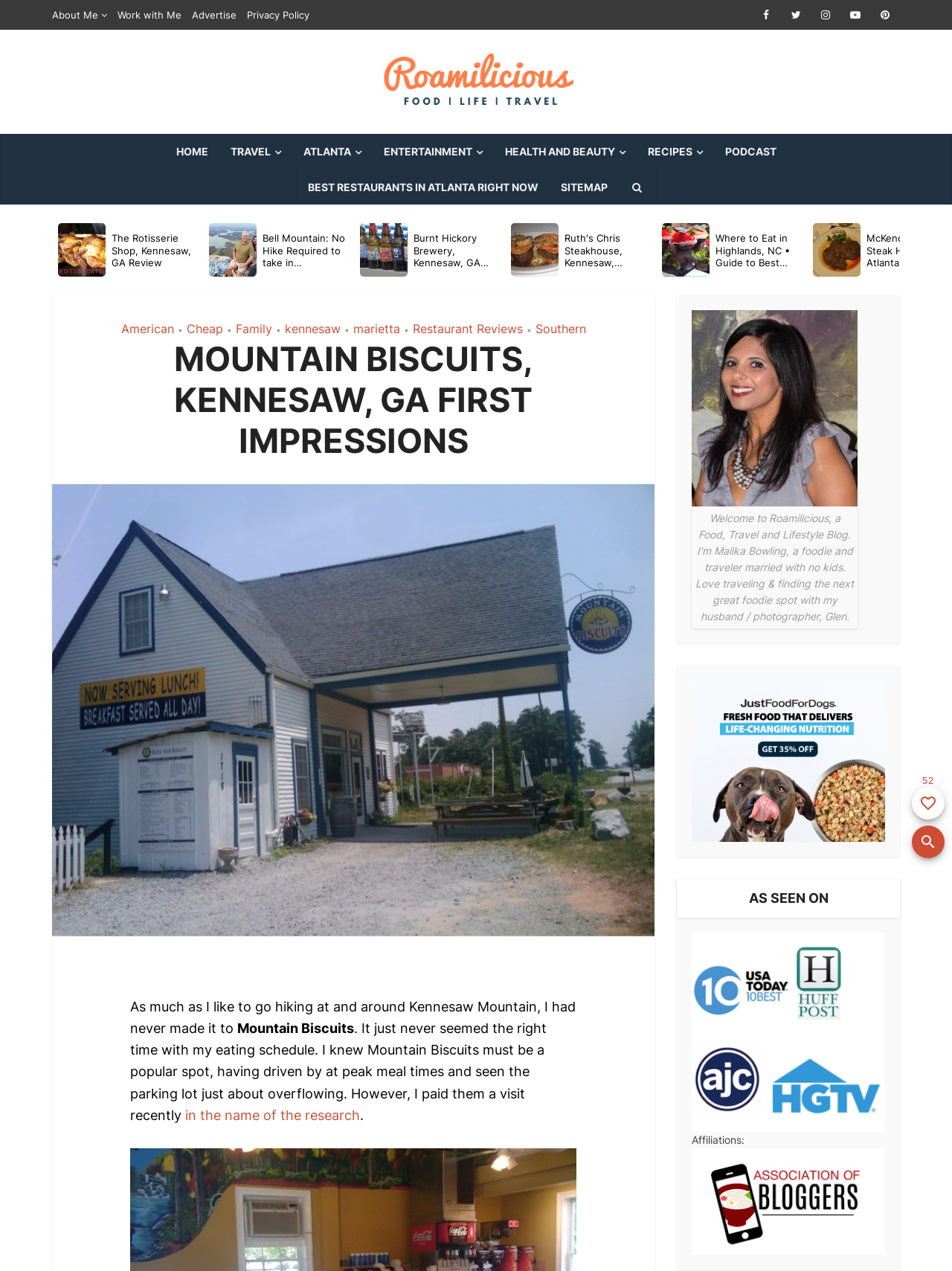Identify the bounding box coordinates of the region I need to click to complete this instruction: "Open search panel".

[0.958, 0.65, 0.992, 0.675]